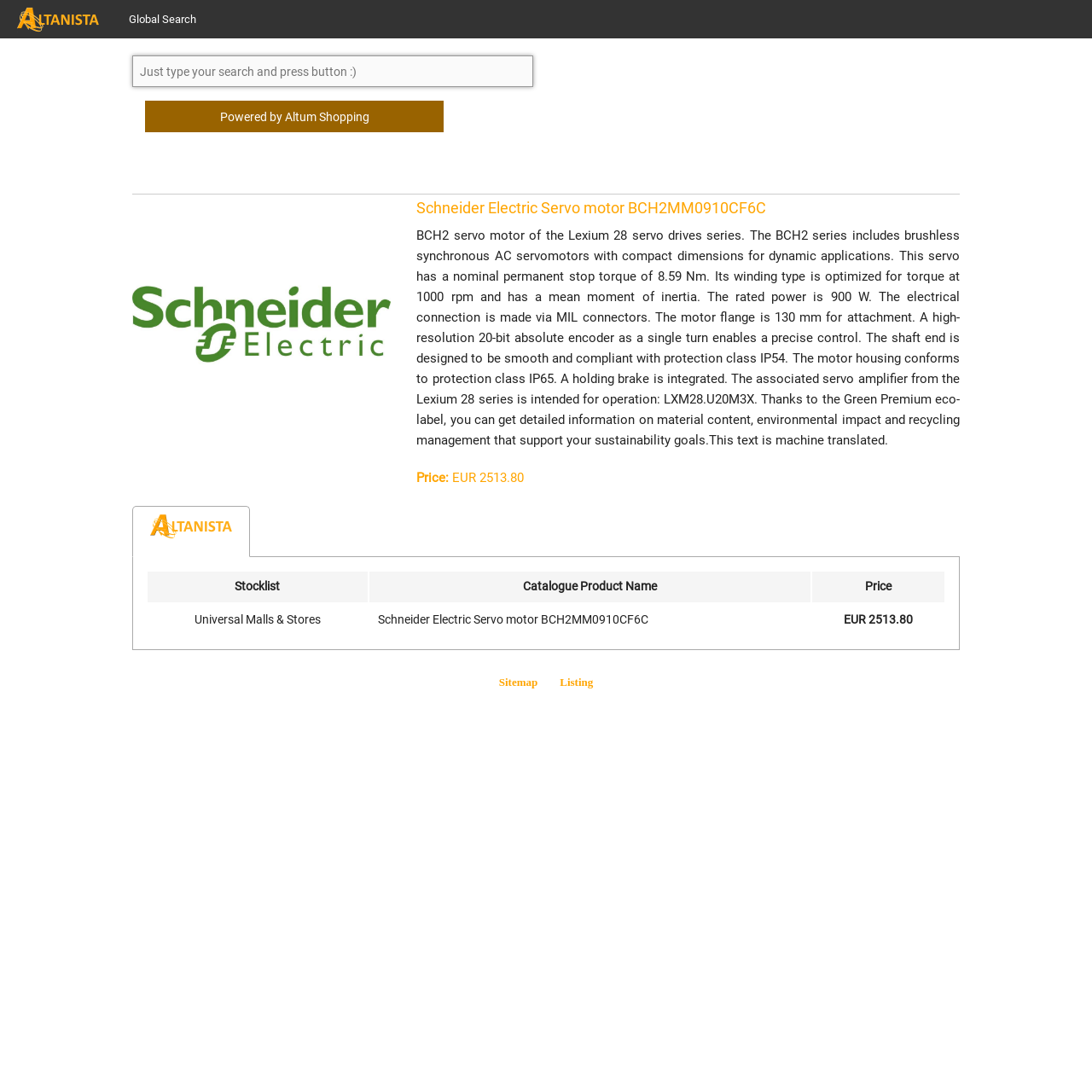What is the winding type of this servo motor optimized for?
Provide a comprehensive and detailed answer to the question.

The answer can be found in the product description section, where it is stated that 'Its winding type is optimized for torque at 1000 rpm and has a mean moment of inertia.'